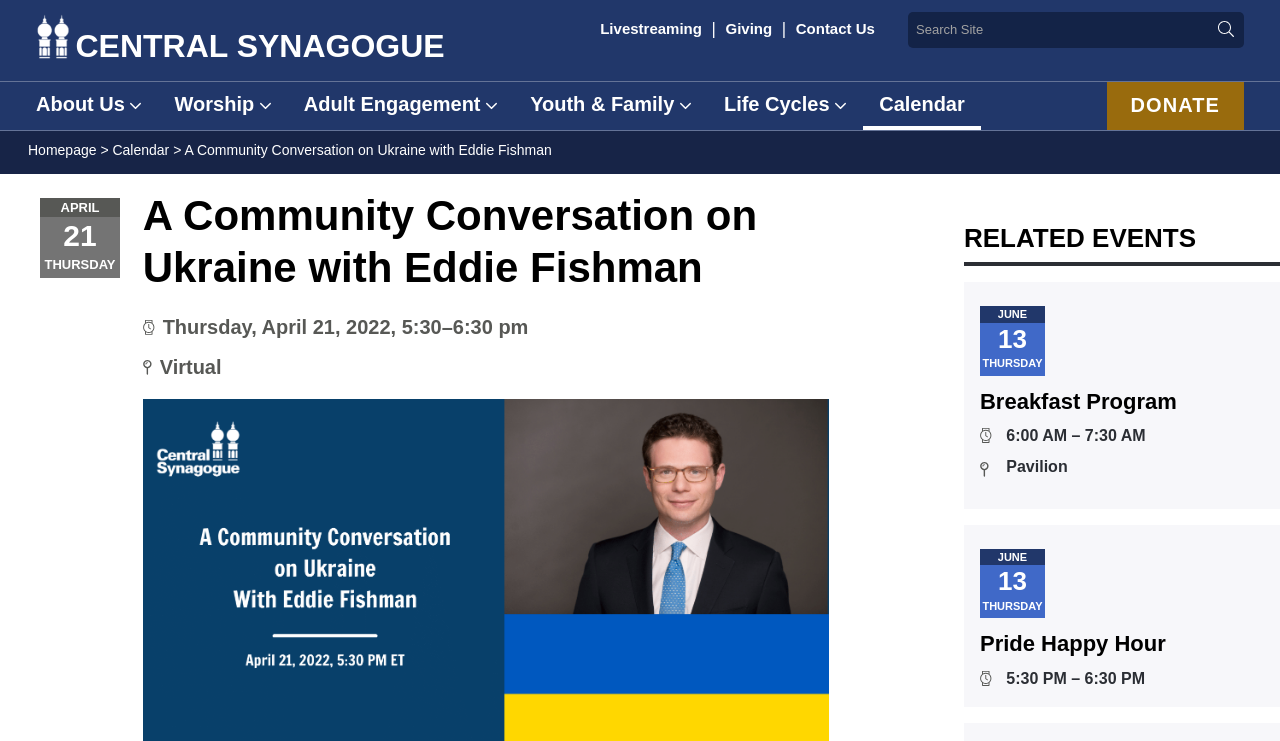What is the date of the Breakfast Program event?
Refer to the image and offer an in-depth and detailed answer to the question.

The date of the Breakfast Program event can be found in the 'RELATED EVENTS' section, where it is written as 'JUNE 13' next to the event title 'Breakfast Program'.